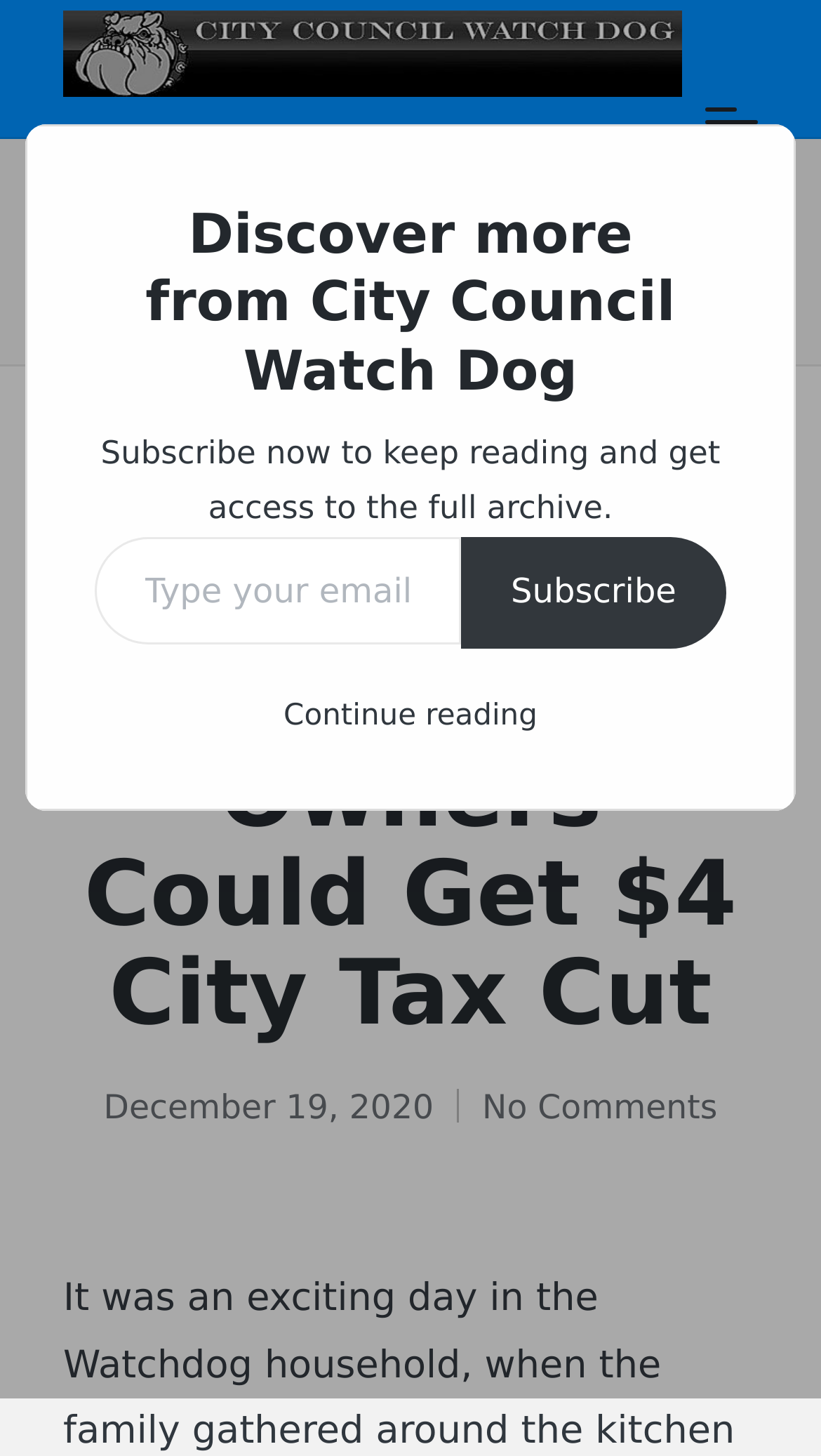Point out the bounding box coordinates of the section to click in order to follow this instruction: "Read the full article".

[0.345, 0.48, 0.655, 0.503]